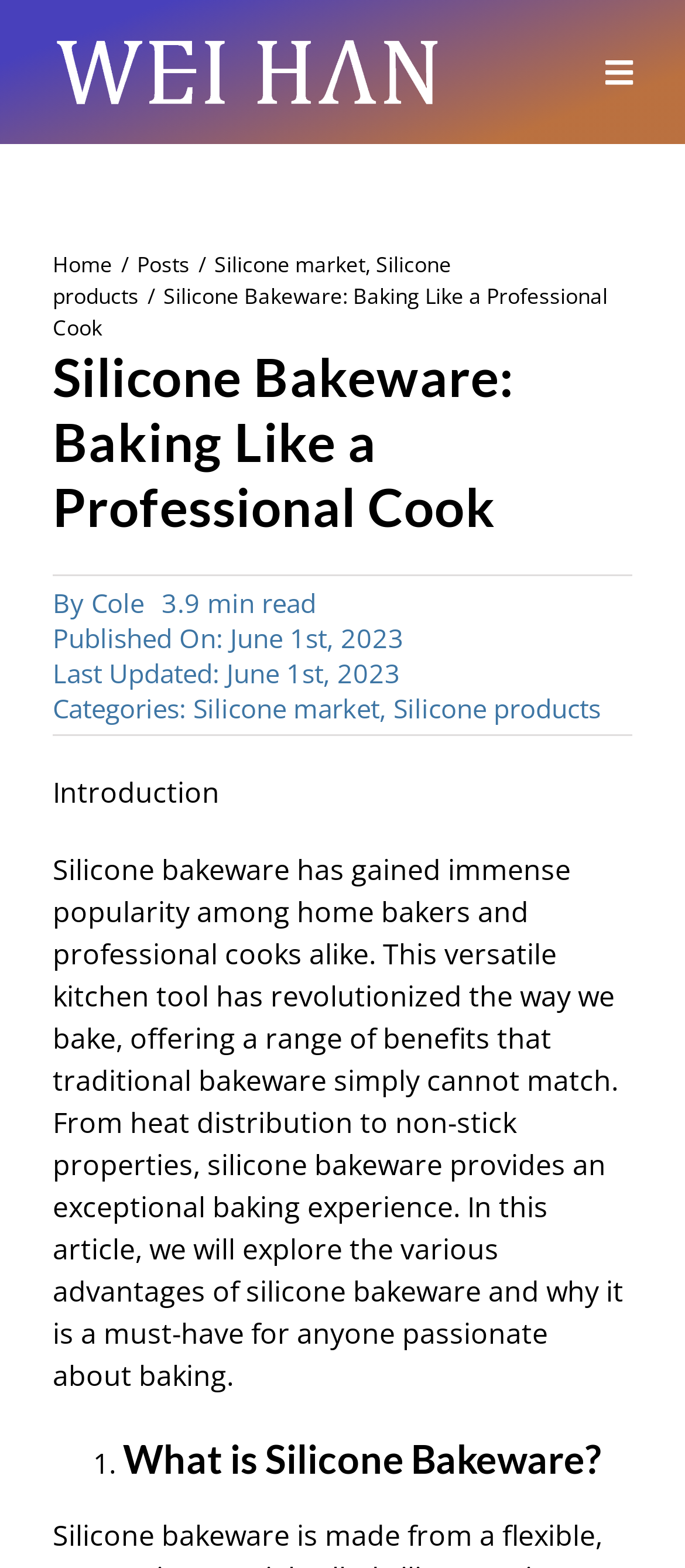Respond to the following query with just one word or a short phrase: 
What are the categories of the article?

Silicone market, Silicone products